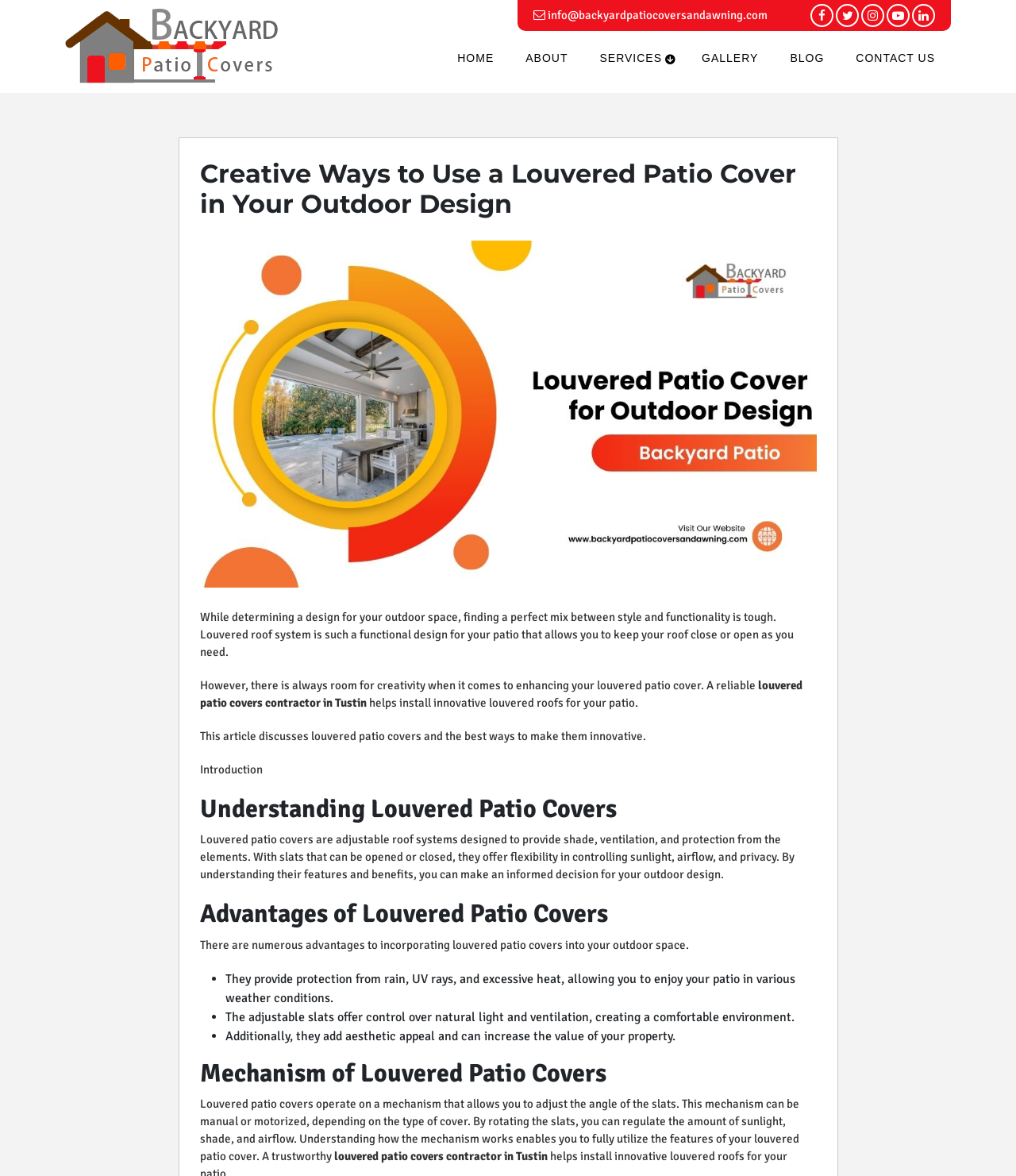Using the information in the image, could you please answer the following question in detail:
How do louvered patio covers operate?

The webpage explains that louvered patio covers operate on a mechanism that allows the angle of the slats to be adjusted. This can be done manually or motorized, depending on the type of cover. By rotating the slats, users can regulate the amount of sunlight, shade, and airflow.